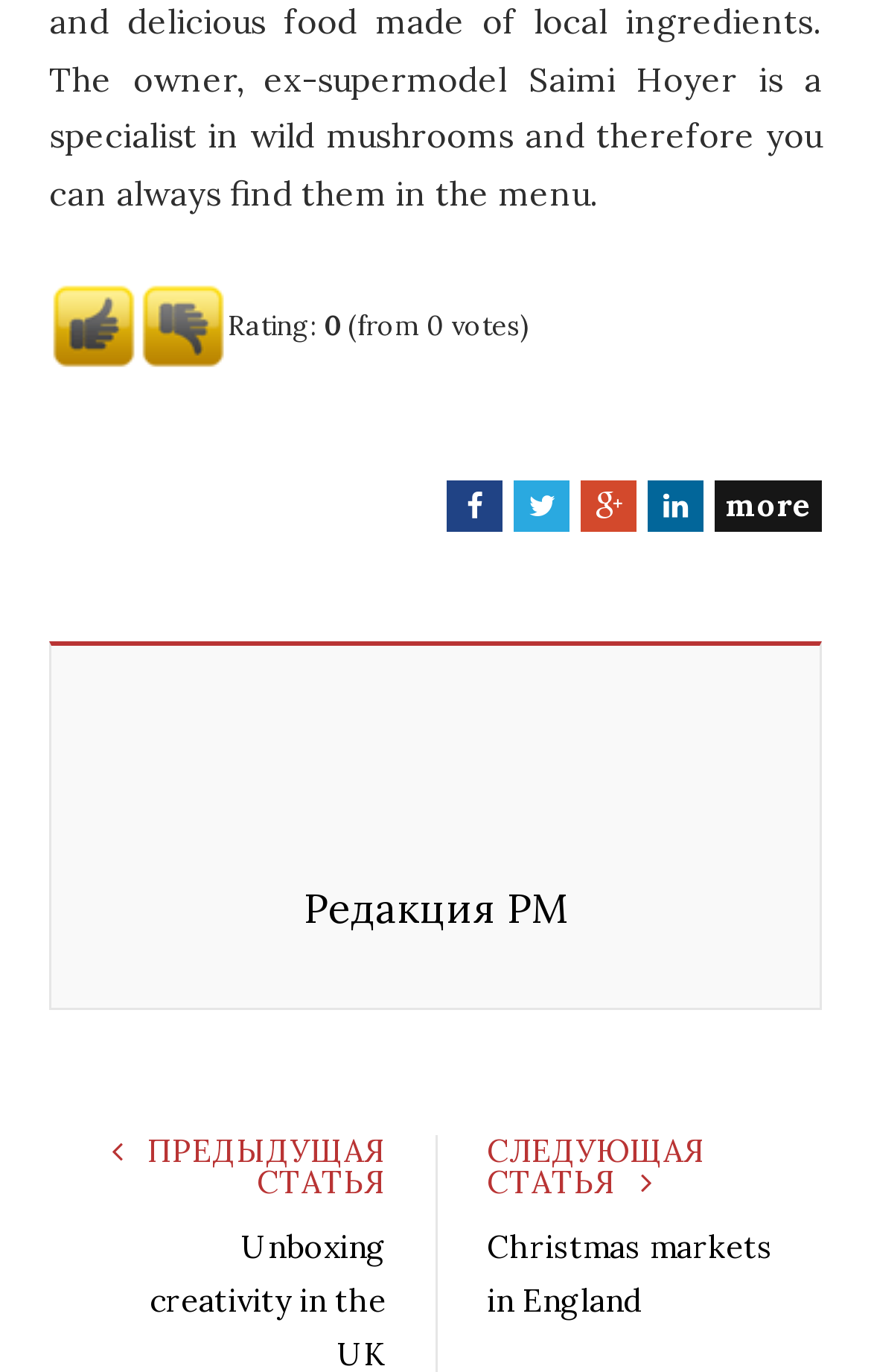How many votes does the article have?
Provide a short answer using one word or a brief phrase based on the image.

0 votes